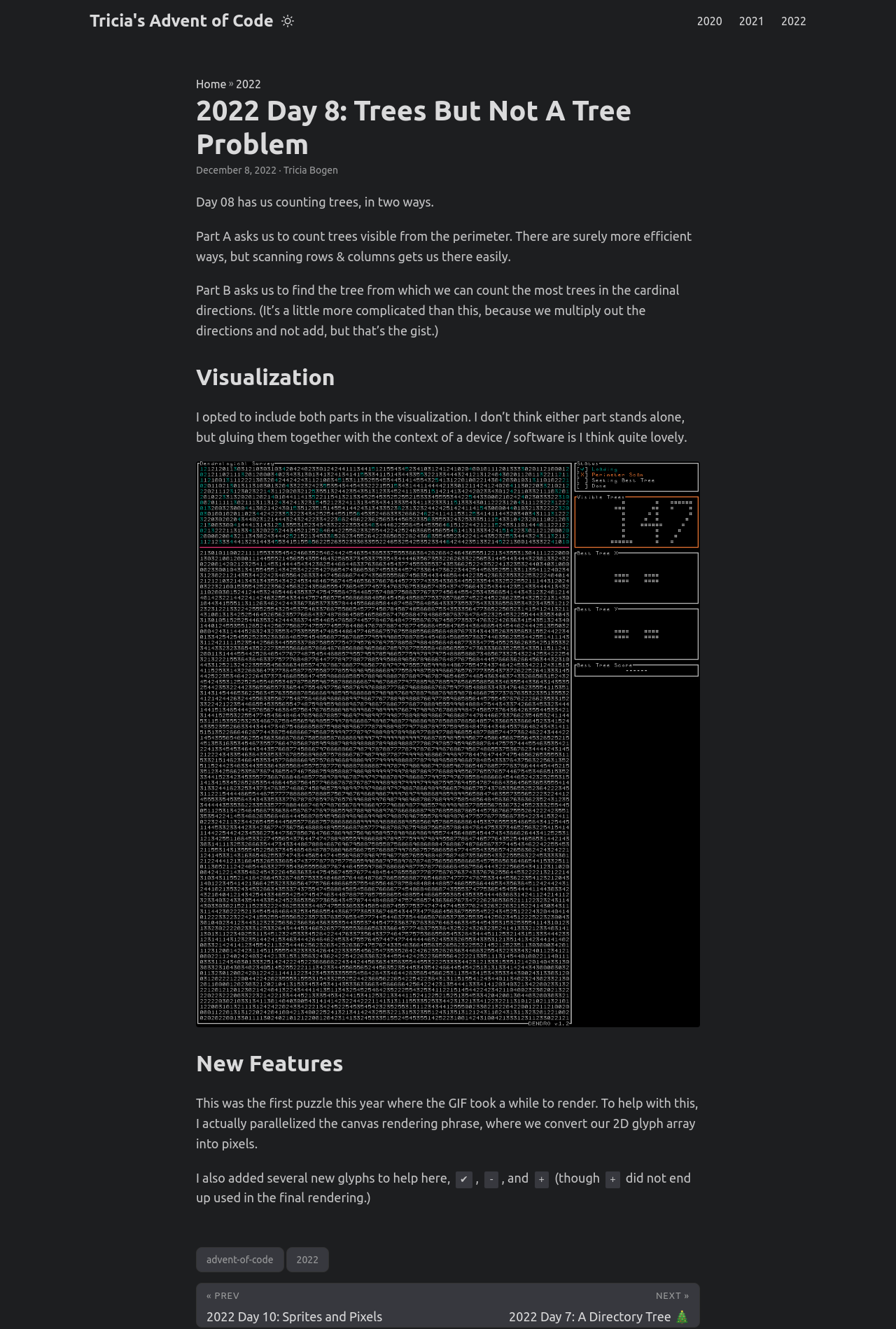Identify the bounding box coordinates for the element that needs to be clicked to fulfill this instruction: "click the button to toggle theme". Provide the coordinates in the format of four float numbers between 0 and 1: [left, top, right, bottom].

[0.311, 0.0, 0.33, 0.032]